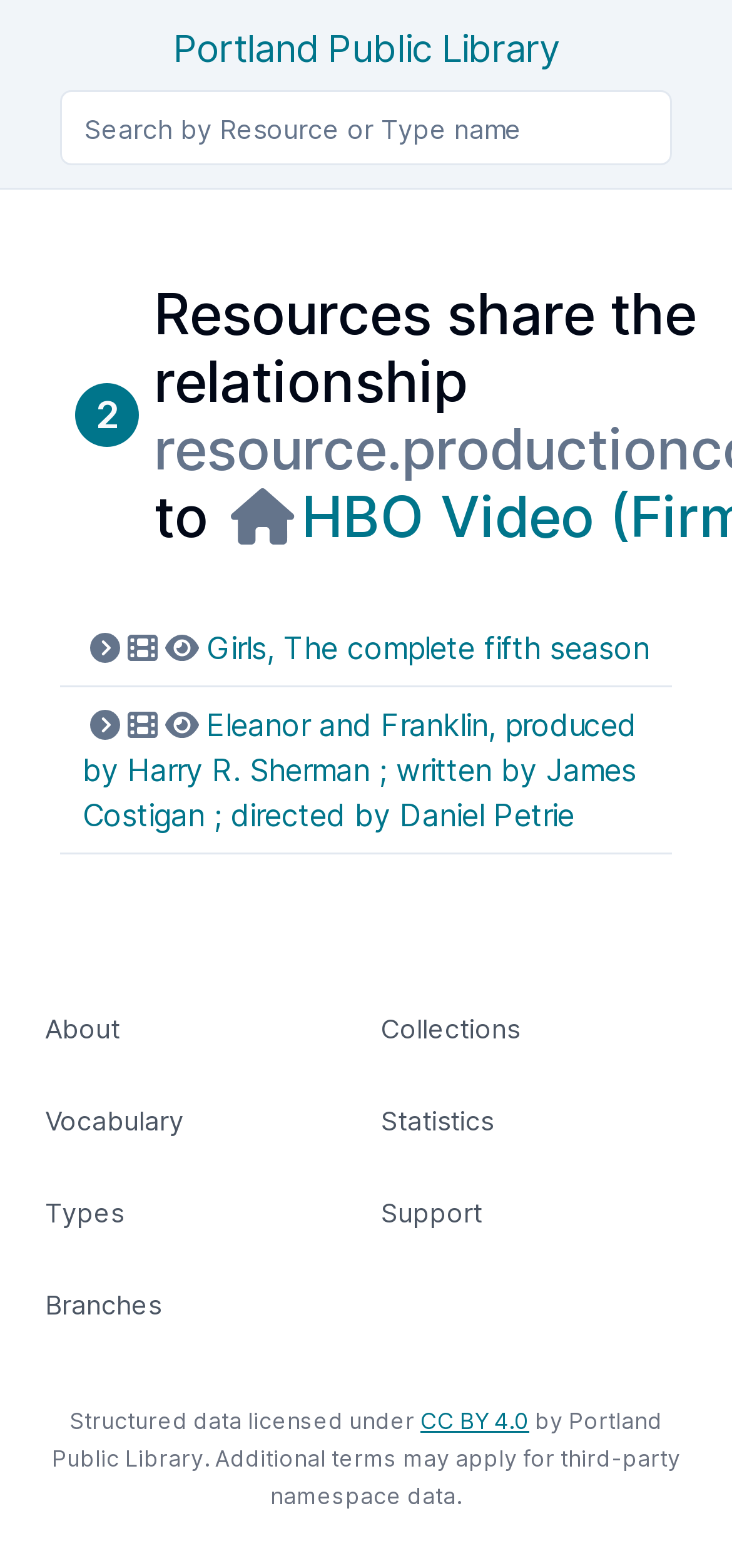Please find the bounding box for the following UI element description. Provide the coordinates in (top-left x, top-left y, bottom-right x, bottom-right y) format, with values between 0 and 1: Types

[0.062, 0.763, 0.169, 0.783]